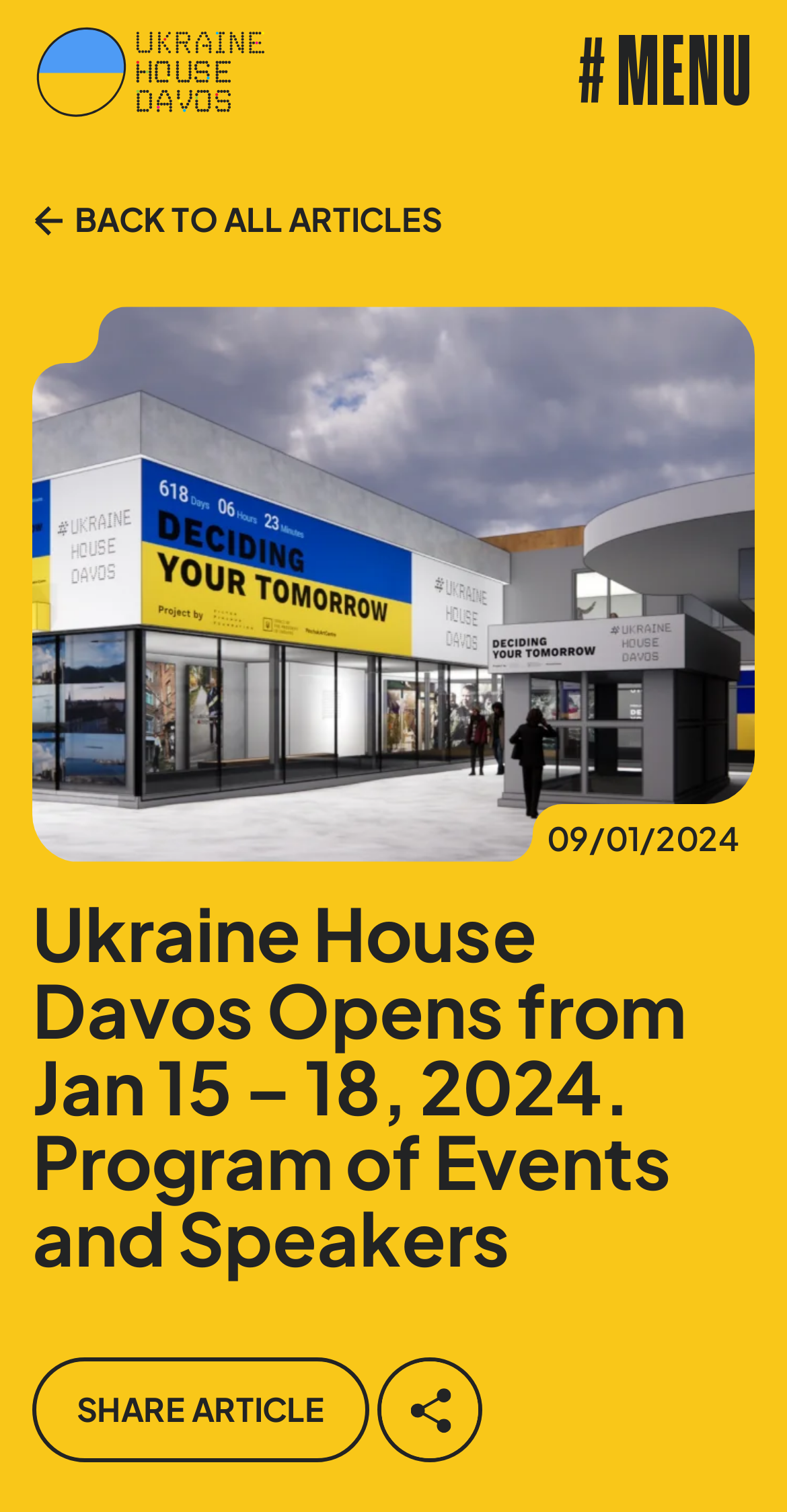Detail the webpage's structure and highlights in your description.

The webpage is about Ukraine House Davos, an event taking place from January 15 to 18, 2024. At the top of the page, there is a header section with a link on the left and a "MENU" button on the right. Below the header, there is a link to "BACK TO ALL ARTICLES". 

On the upper middle section of the page, there is a date "09/01/2024" displayed. The main content of the page is a heading that reads "Ukraine House Davos Opens from Jan 15 – 18, 2024. Program of Events and Speakers", which is positioned below the date. 

At the bottom of the page, there is a "SHARE ARTICLE" button on the left, accompanied by three social media icons, each represented by an image, on the right. These icons are aligned horizontally and are positioned near the bottom of the page.